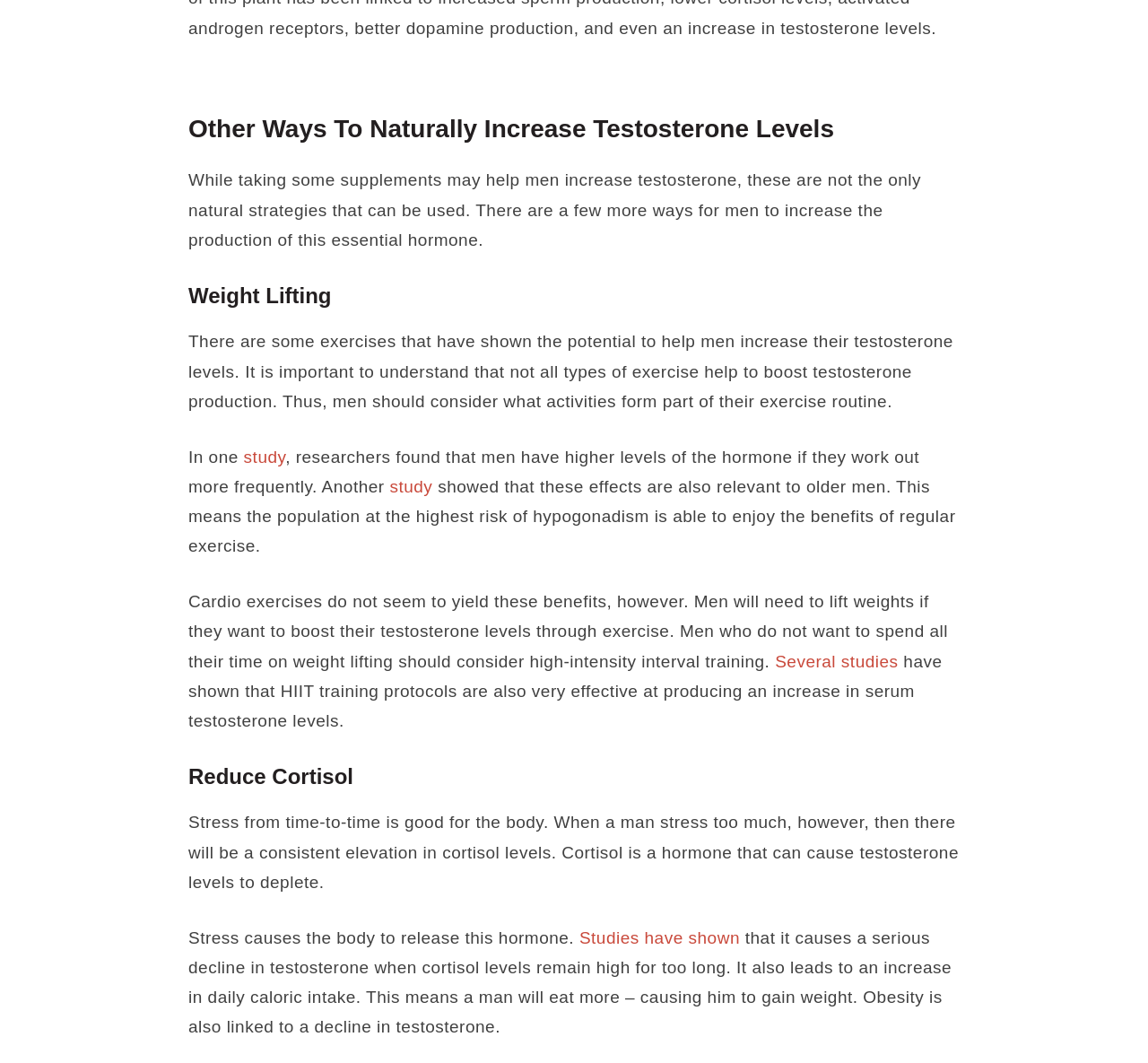Using floating point numbers between 0 and 1, provide the bounding box coordinates in the format (top-left x, top-left y, bottom-right x, bottom-right y). Locate the UI element described here: Several studies

[0.675, 0.613, 0.782, 0.631]